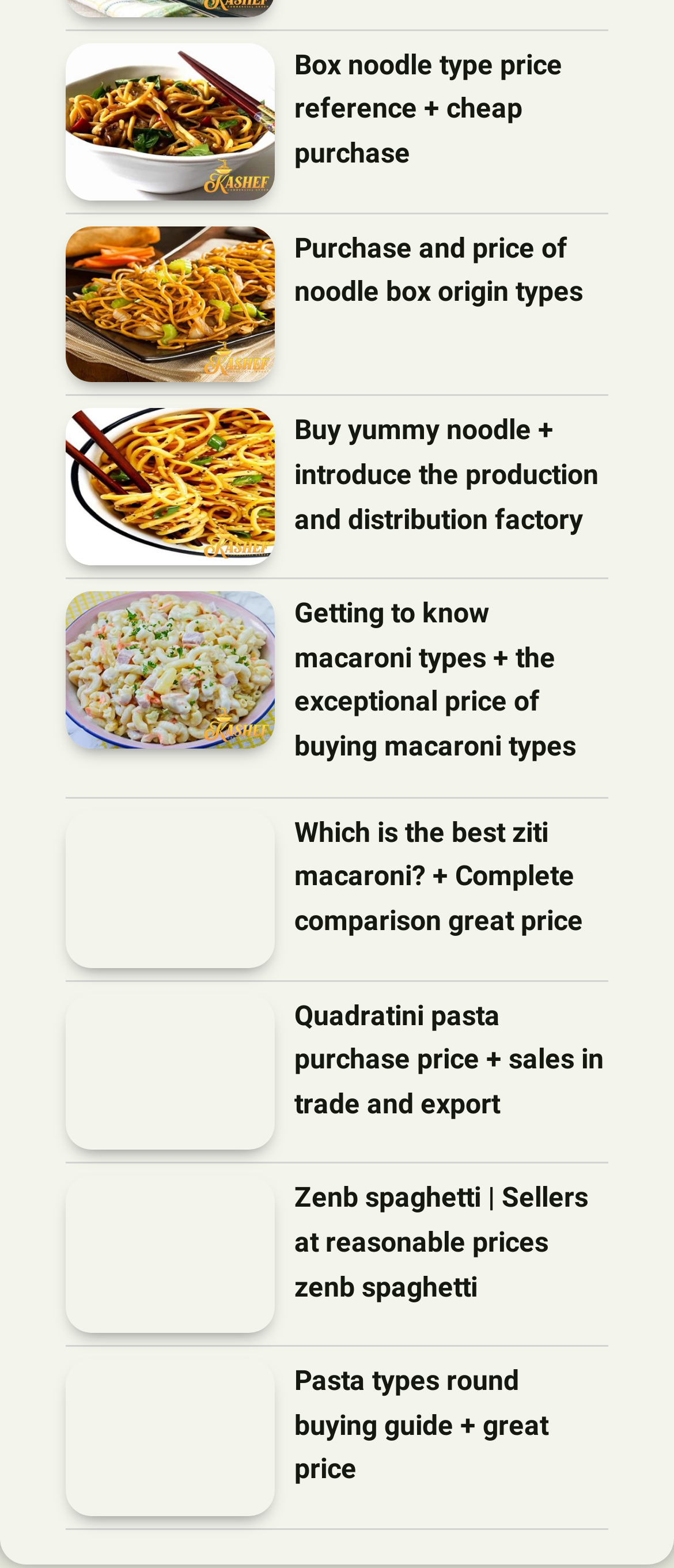Provide the bounding box coordinates of the area you need to click to execute the following instruction: "Click on the link to learn about box noodle type price reference".

[0.097, 0.027, 0.408, 0.127]